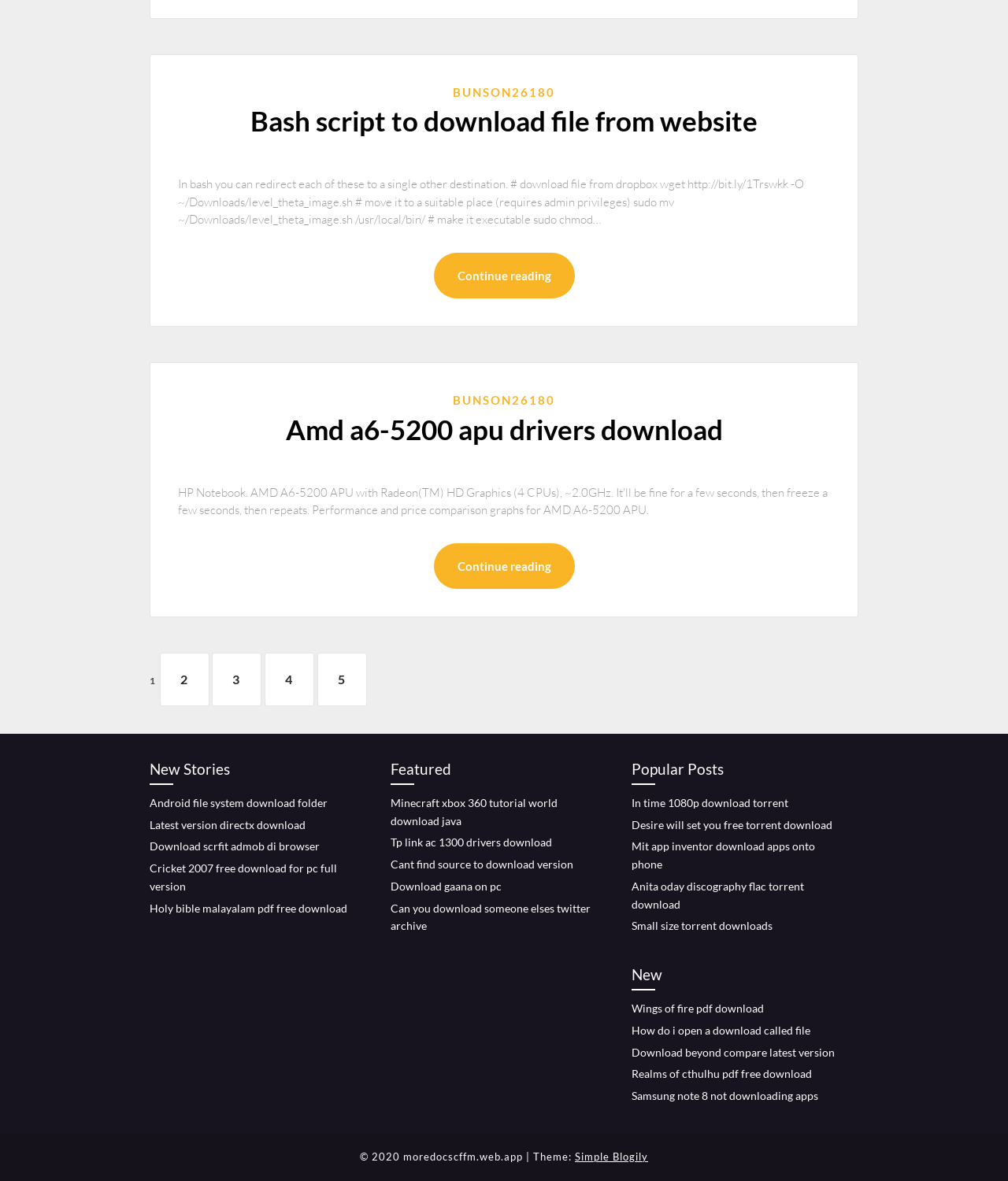How many pages are there in this website?
Ensure your answer is thorough and detailed.

The webpage has pagination links at the bottom, which are '1', '2', '3', '4', '5'. This indicates that there are 5 pages in this website.